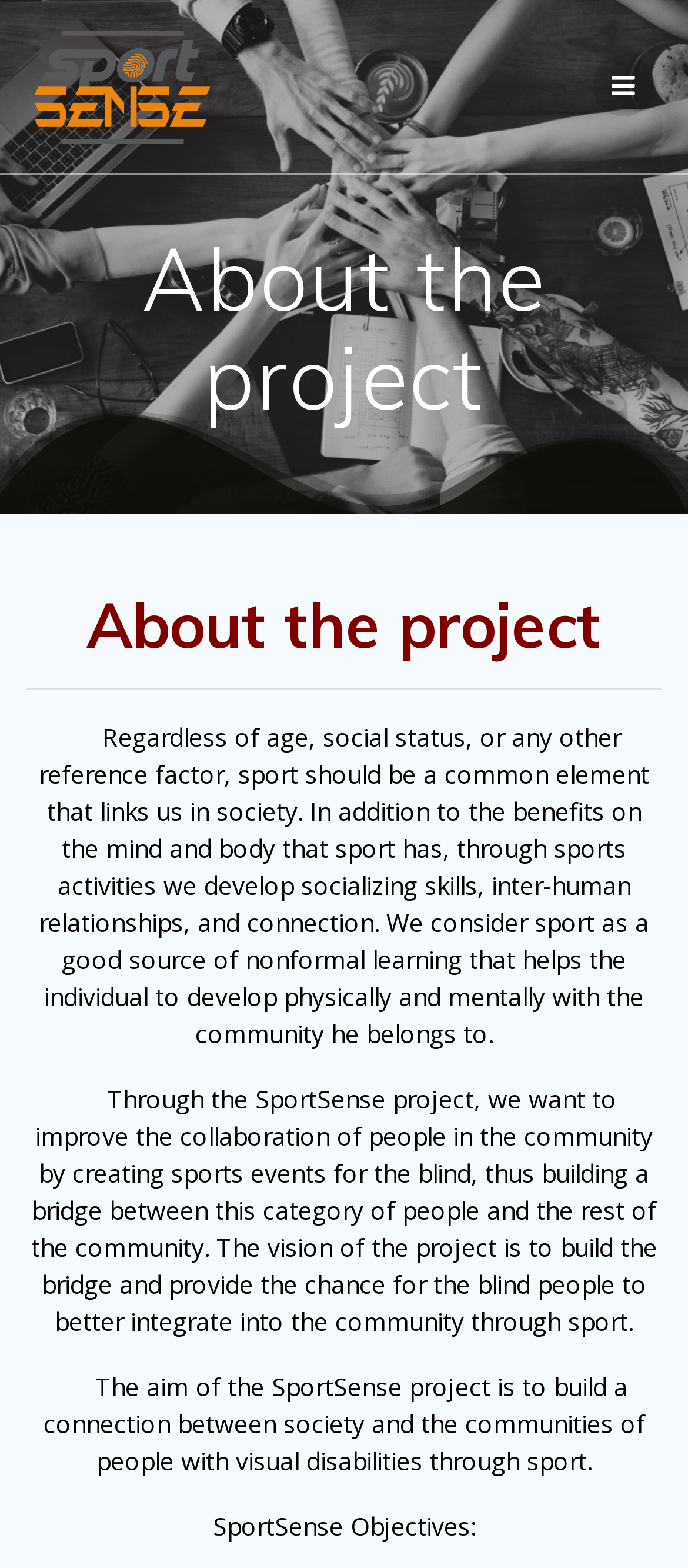Your task is to extract the text of the main heading from the webpage.

About the project